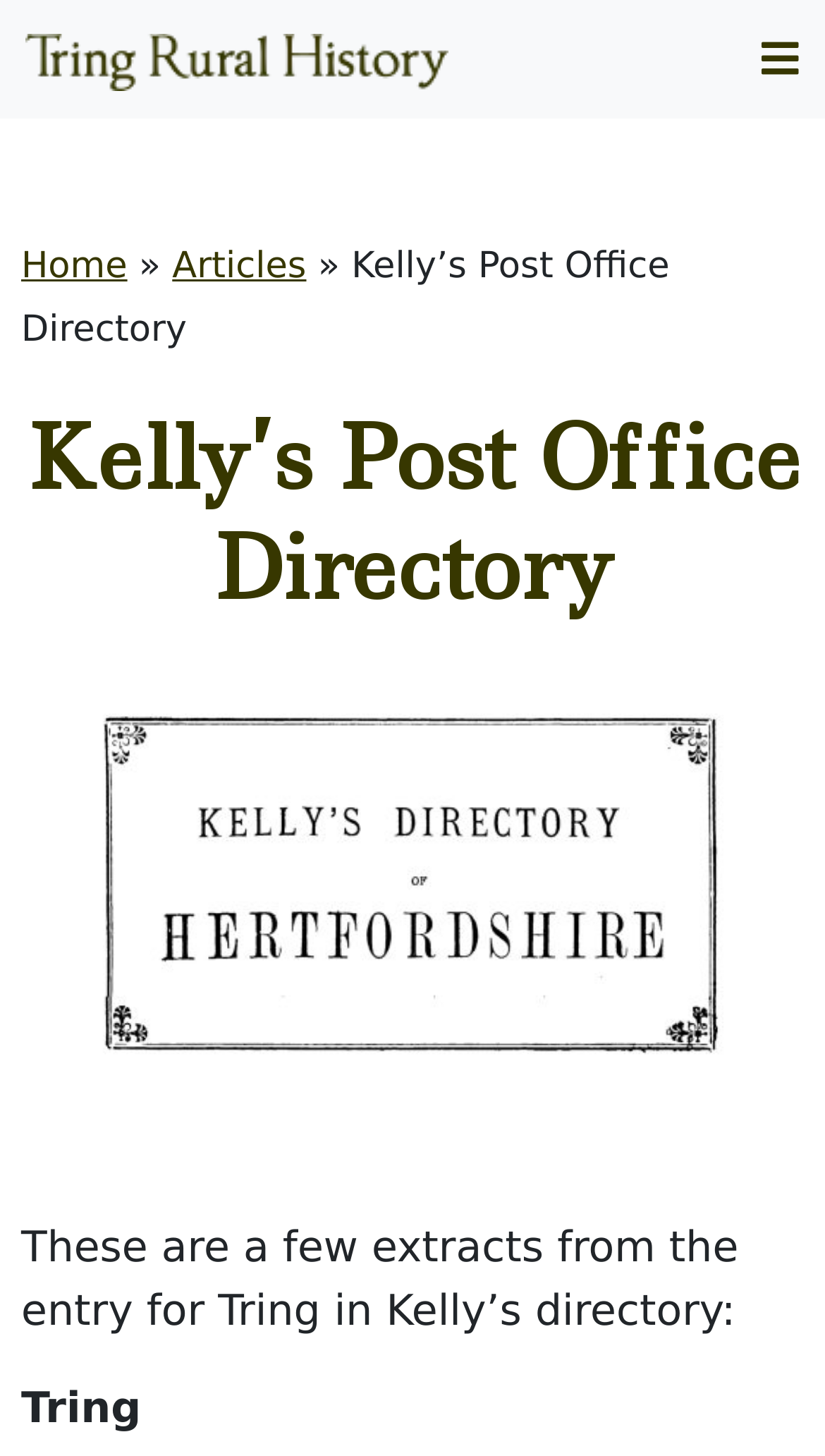Locate and generate the text content of the webpage's heading.

Kelly’s Post Office Directory